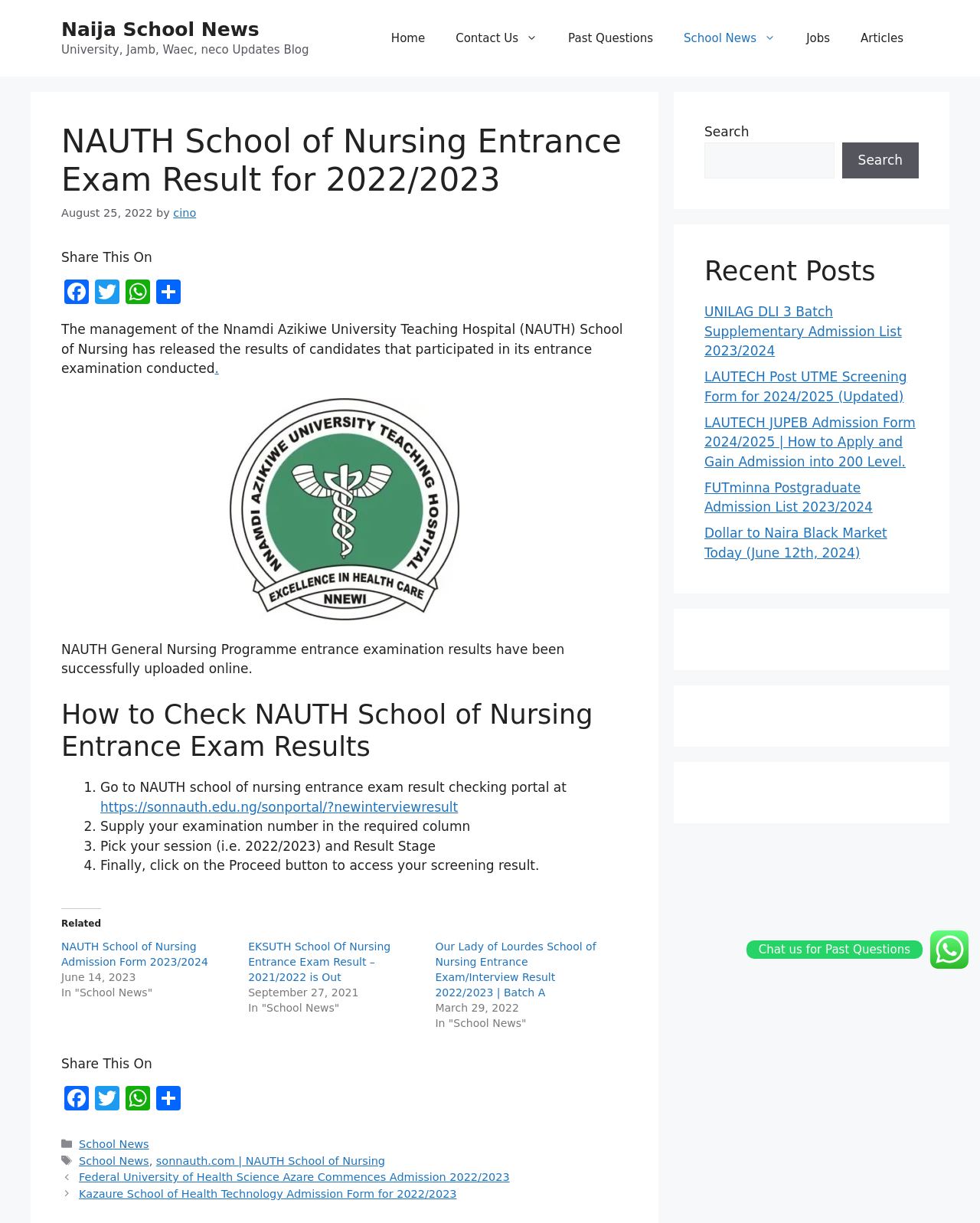Identify the coordinates of the bounding box for the element that must be clicked to accomplish the instruction: "Check the 'Related' posts".

[0.062, 0.743, 0.103, 0.76]